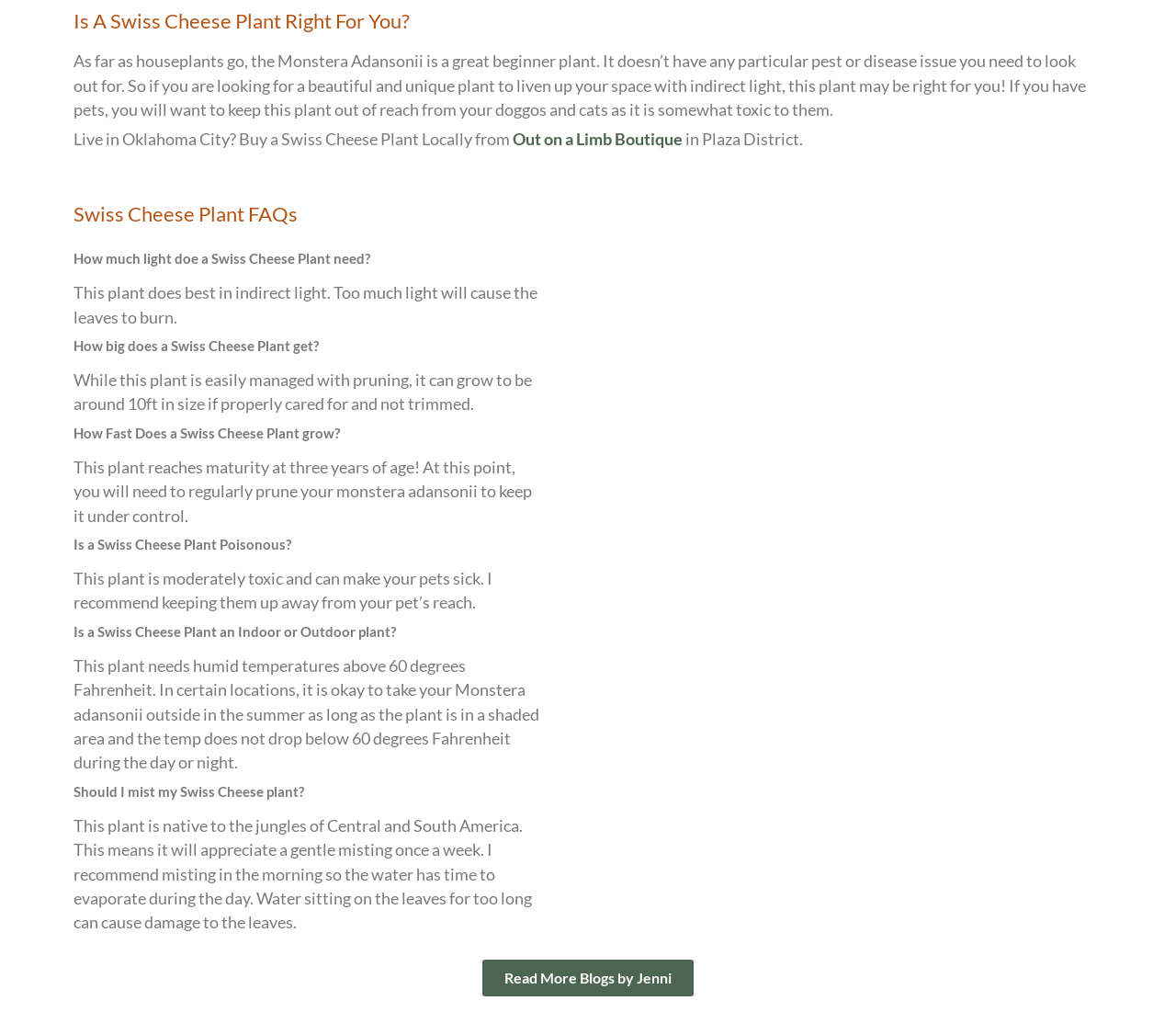What is the ideal light condition for a Swiss Cheese Plant? Refer to the image and provide a one-word or short phrase answer.

Indirect light